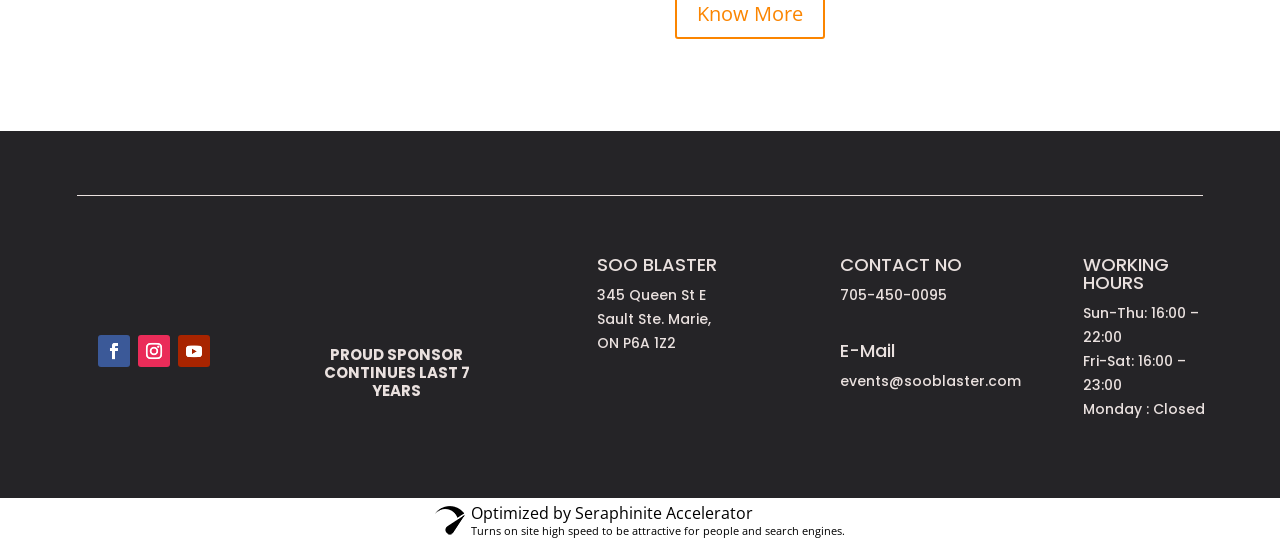Provide the bounding box for the UI element matching this description: "Follow".

[0.076, 0.616, 0.101, 0.675]